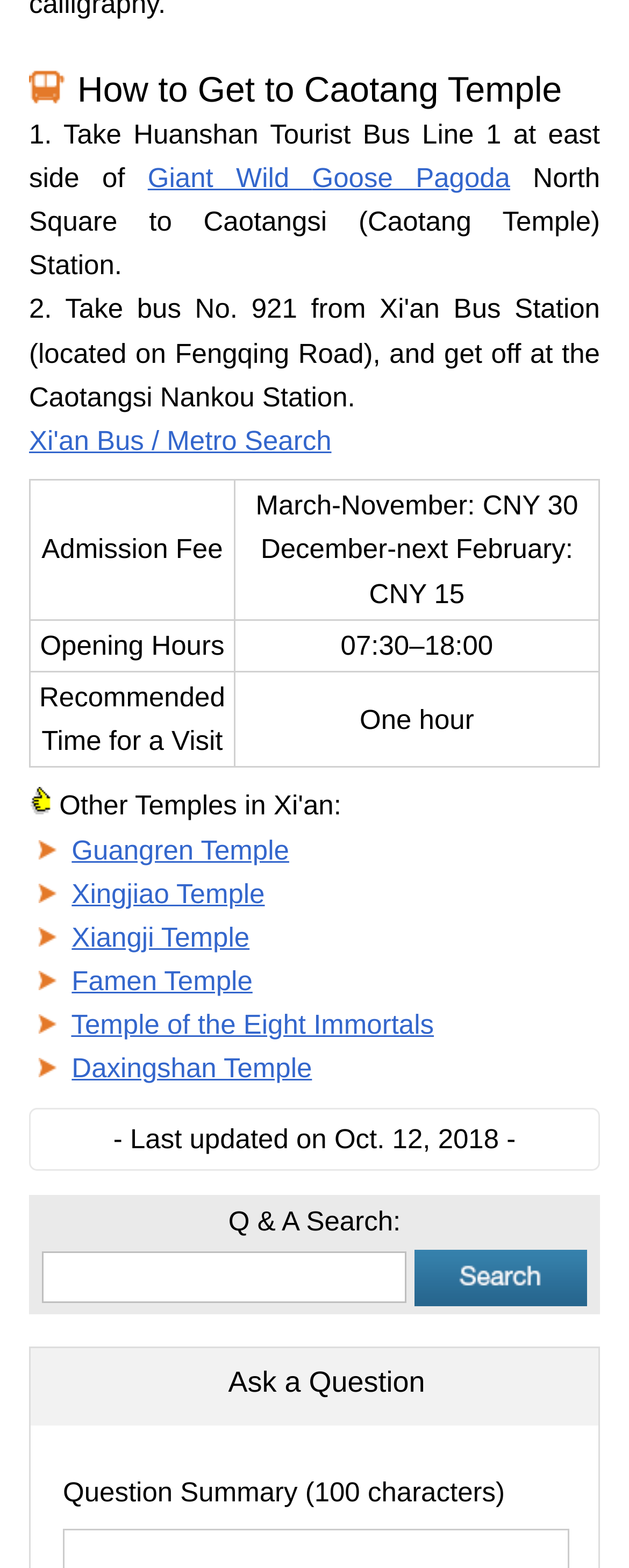Determine the bounding box coordinates for the UI element matching this description: "Xingjiao Temple".

[0.114, 0.56, 0.421, 0.58]